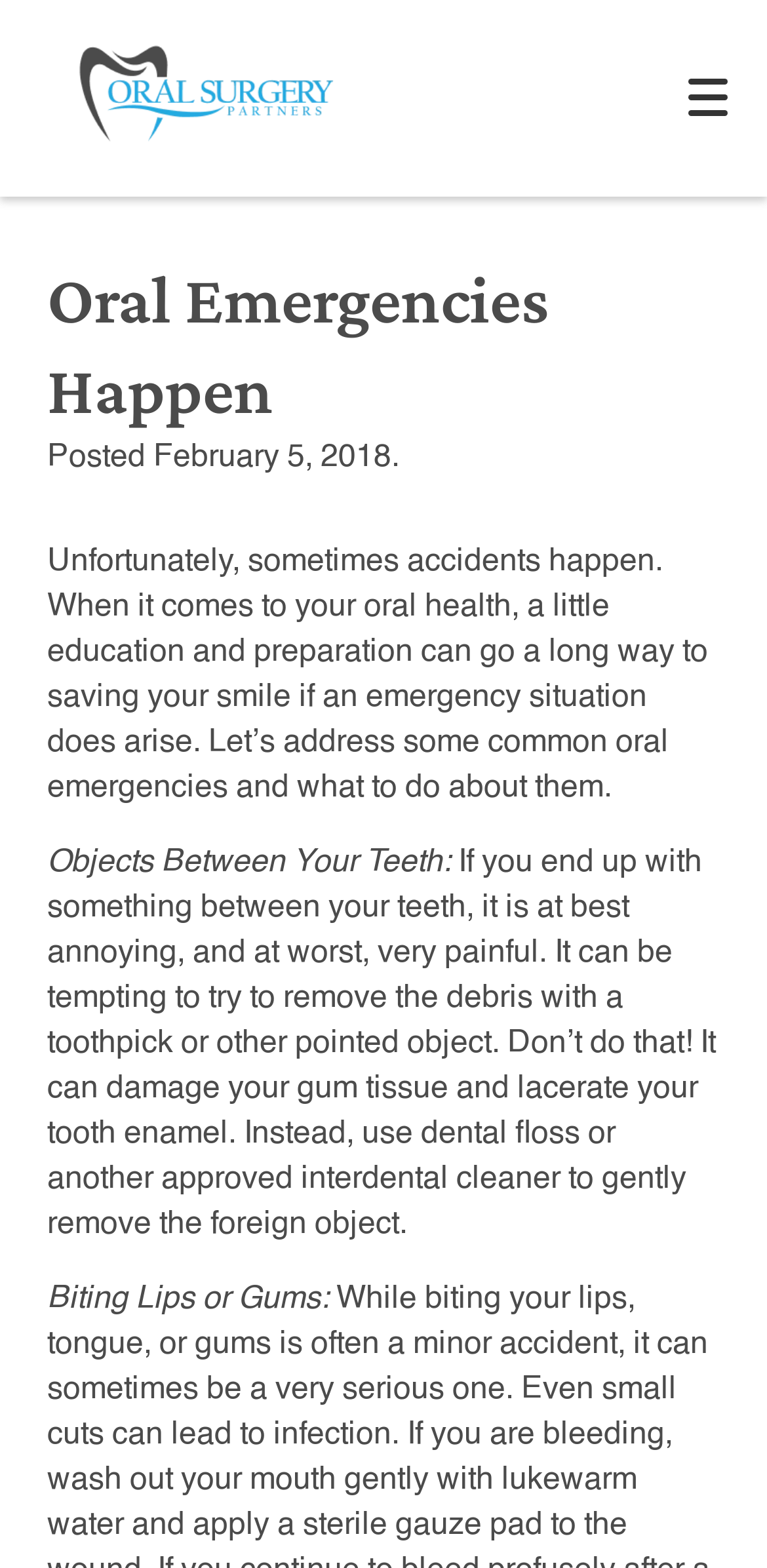Please indicate the bounding box coordinates of the element's region to be clicked to achieve the instruction: "Click the logo". Provide the coordinates as four float numbers between 0 and 1, i.e., [left, top, right, bottom].

[0.0, 0.0, 0.555, 0.125]